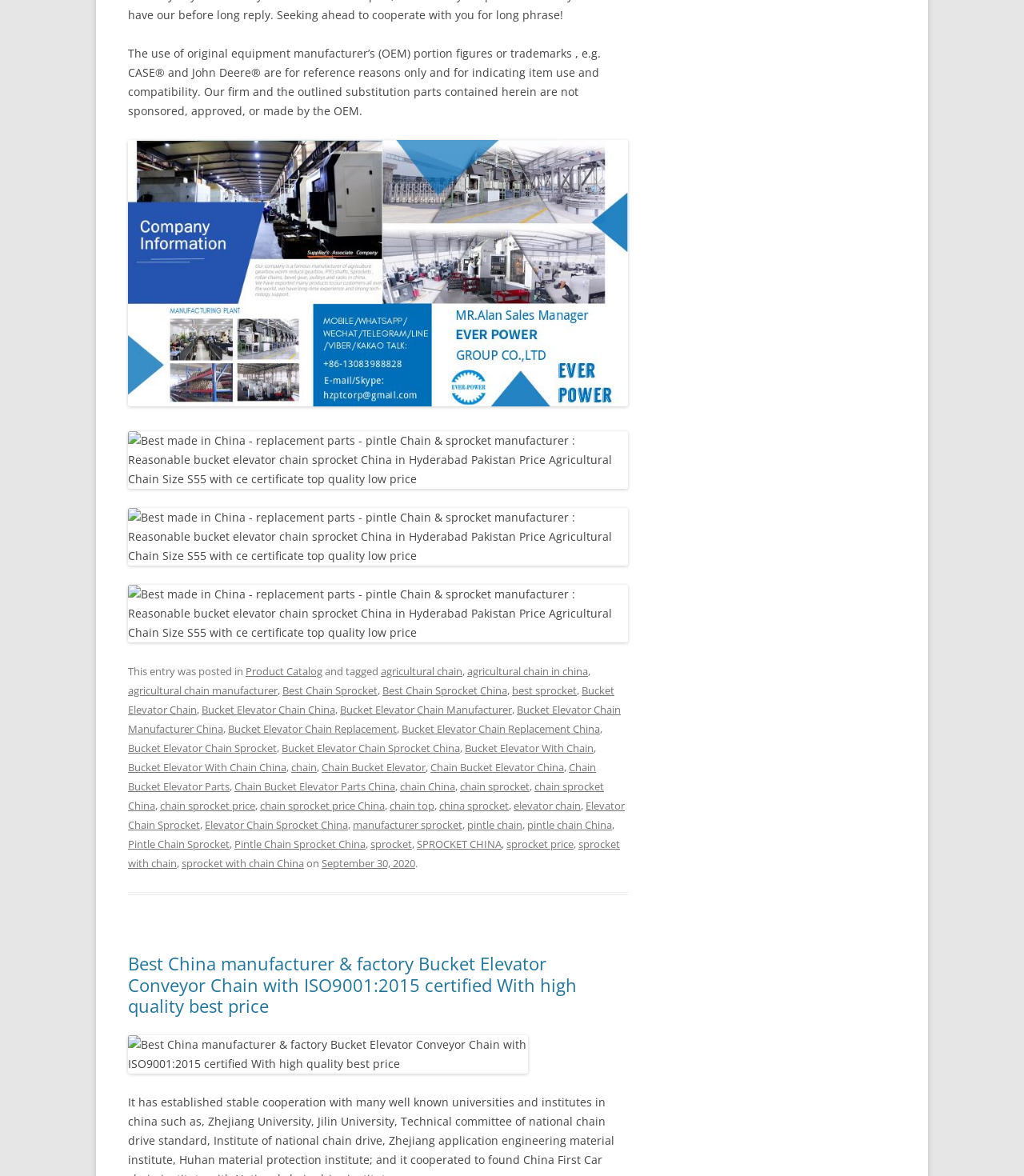Please identify the bounding box coordinates of the element that needs to be clicked to execute the following command: "click the link to view product catalog". Provide the bounding box using four float numbers between 0 and 1, formatted as [left, top, right, bottom].

[0.24, 0.565, 0.315, 0.577]